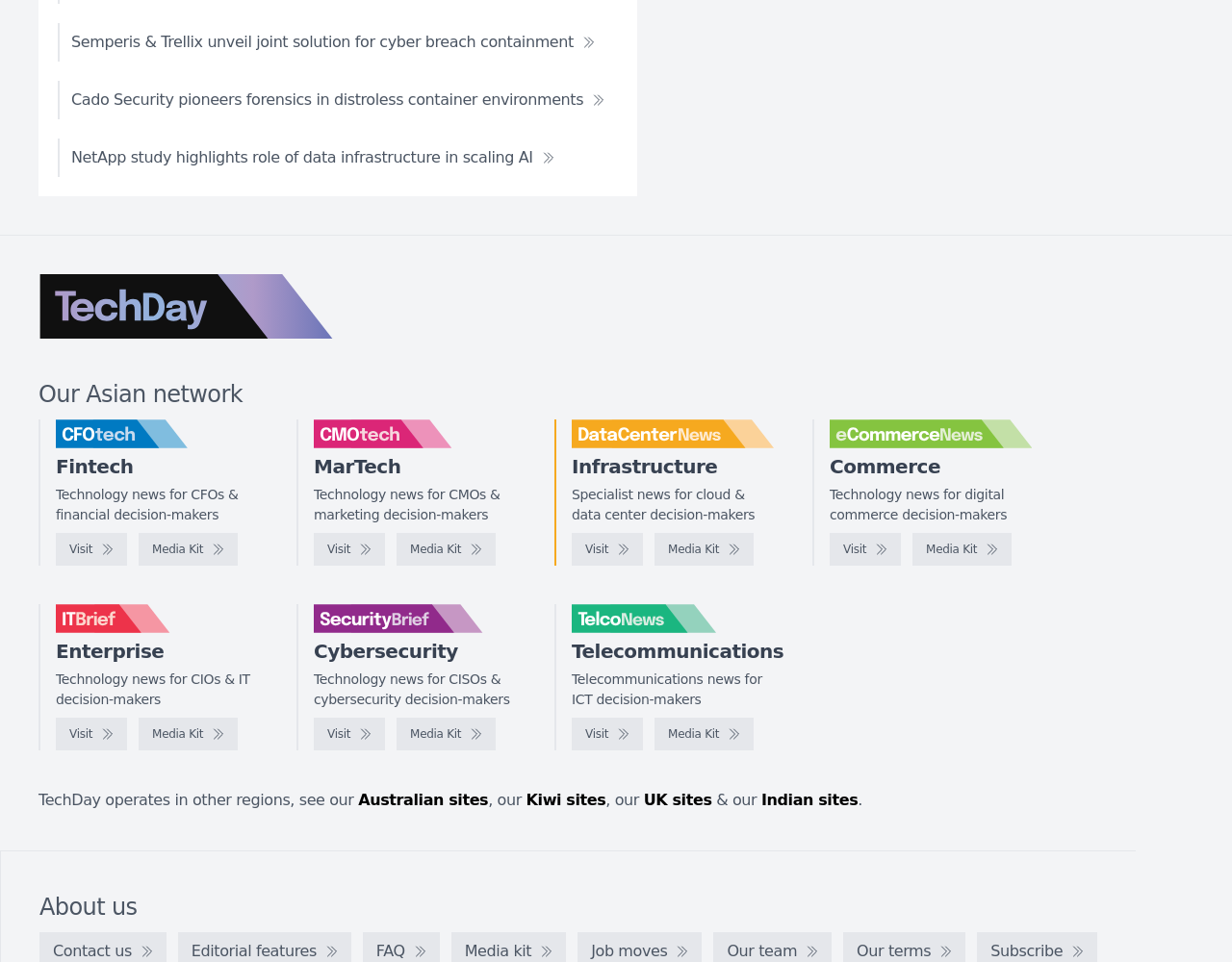What is the category of news for CMOs?
Examine the image and give a concise answer in one word or a short phrase.

MarTech